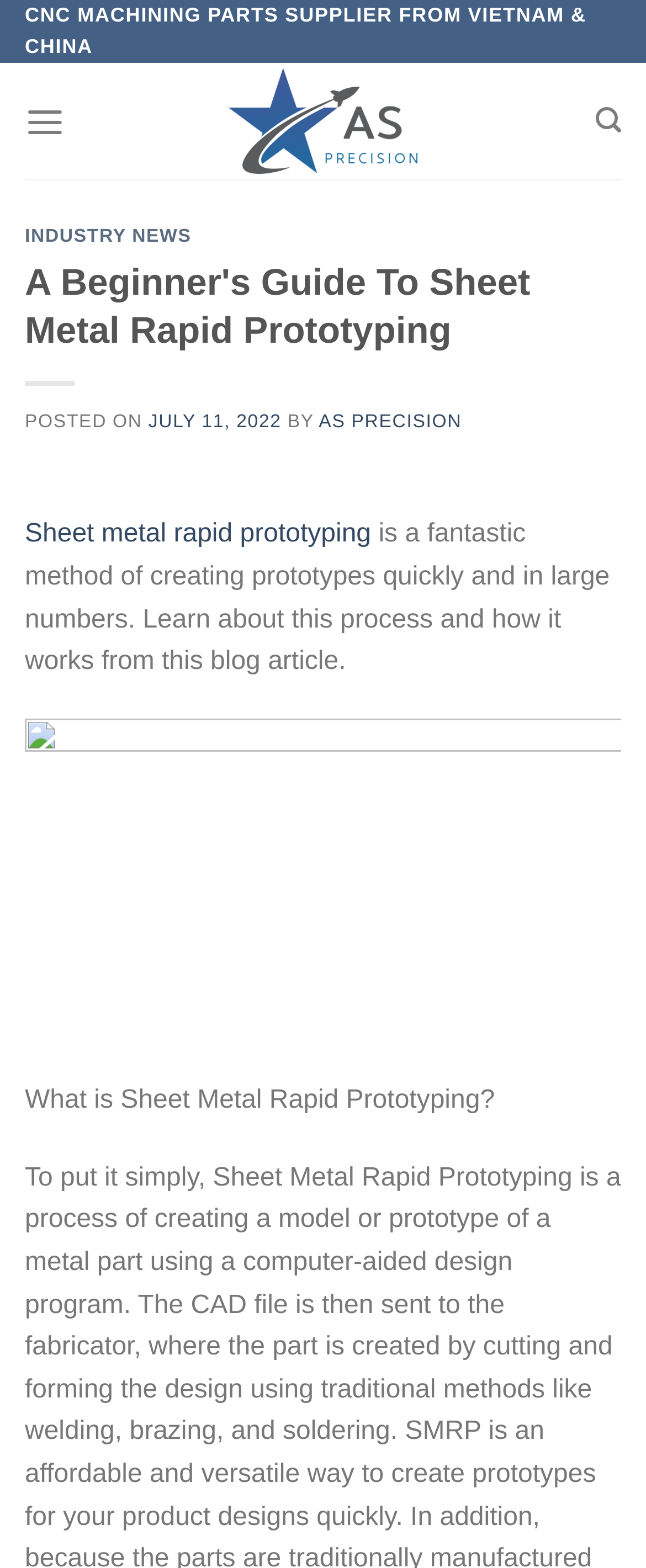Locate the primary headline on the webpage and provide its text.

A Beginner's Guide To Sheet Metal Rapid Prototyping